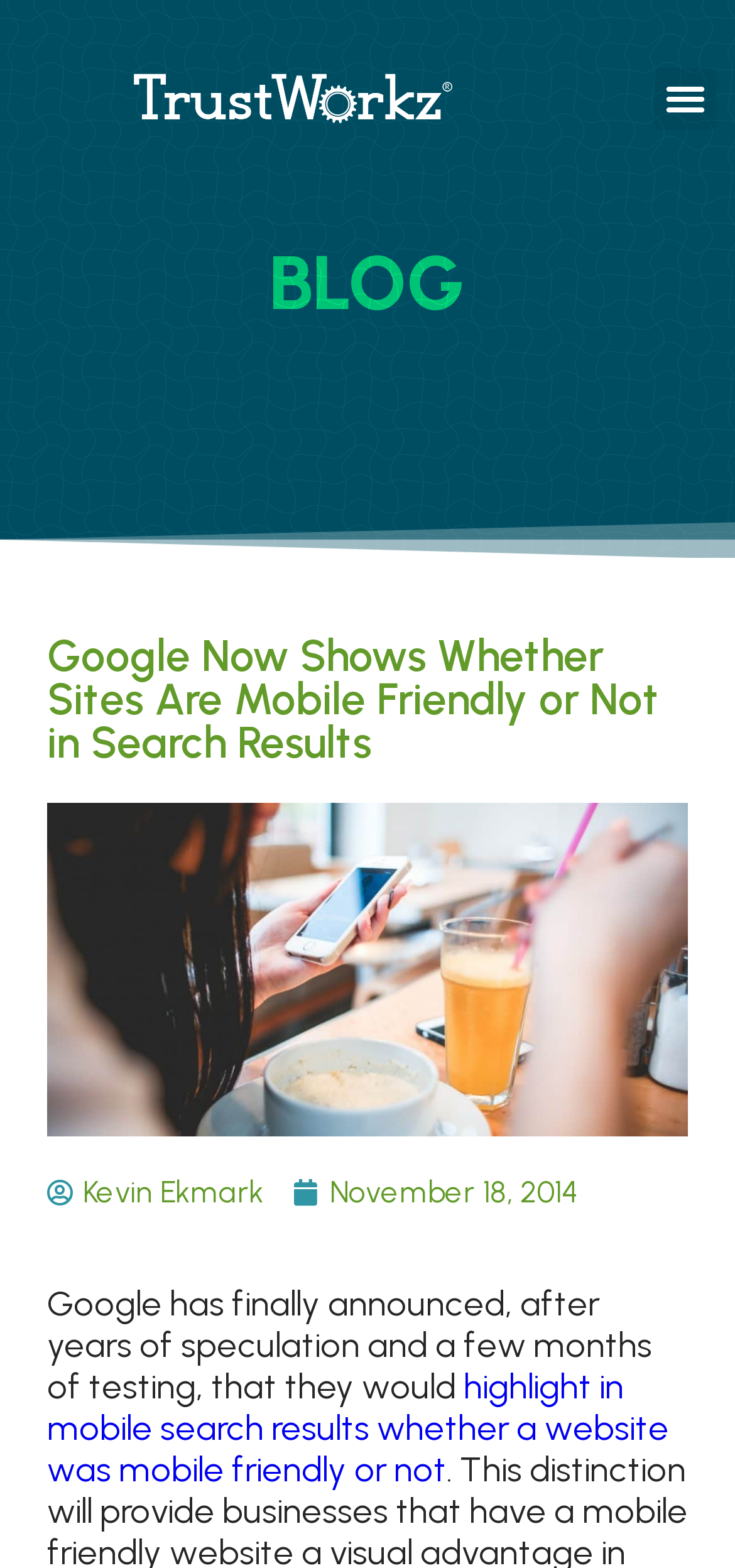Identify the bounding box coordinates for the UI element described as: "Kevin Ekmark".

[0.064, 0.749, 0.359, 0.772]